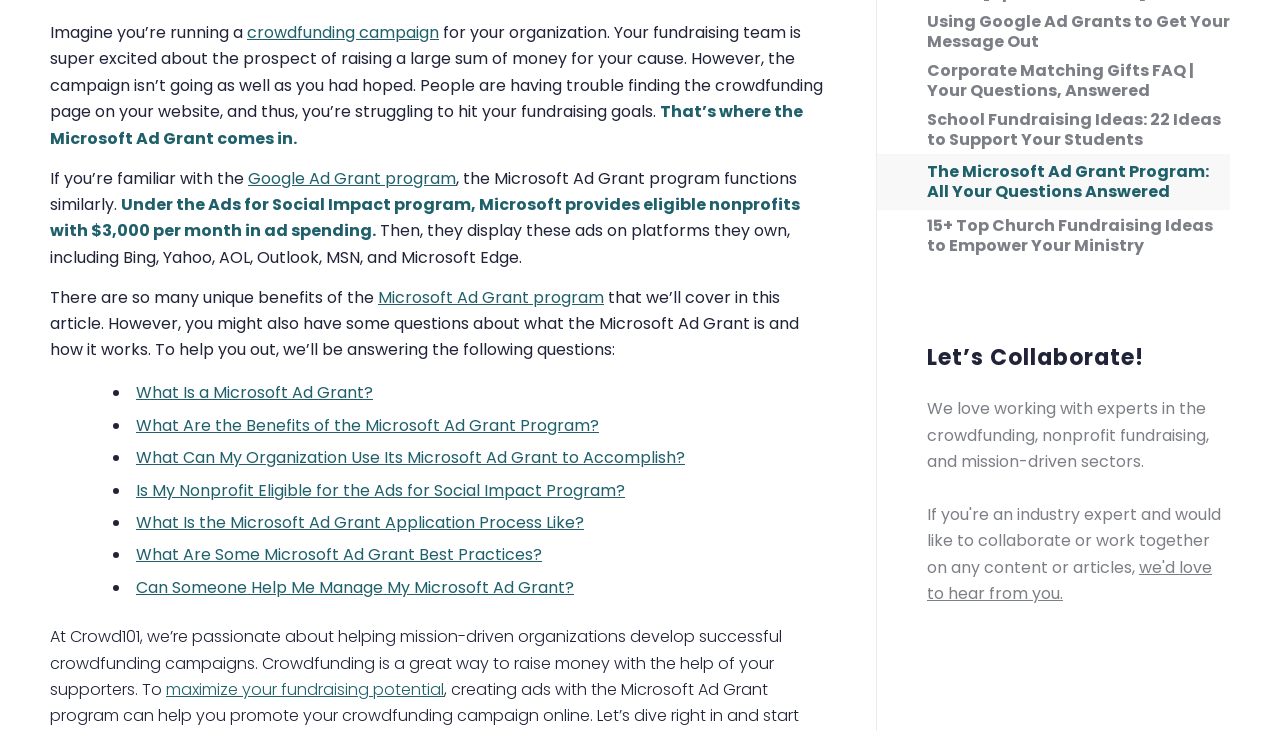Find the coordinates for the bounding box of the element with this description: "crowdfunding campaign".

[0.193, 0.029, 0.343, 0.06]